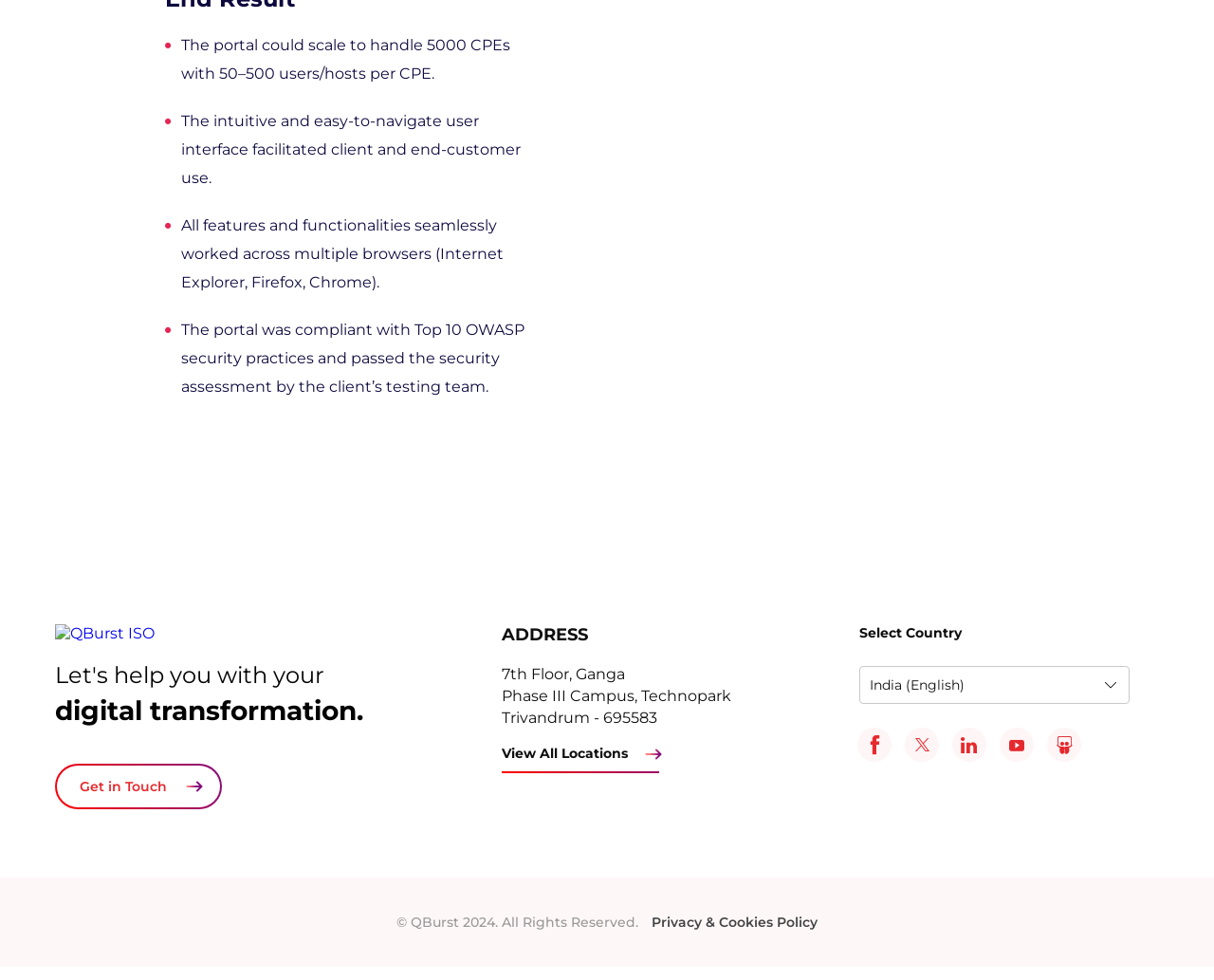Respond to the question below with a concise word or phrase:
How many CPEs can the portal scale to handle?

5000